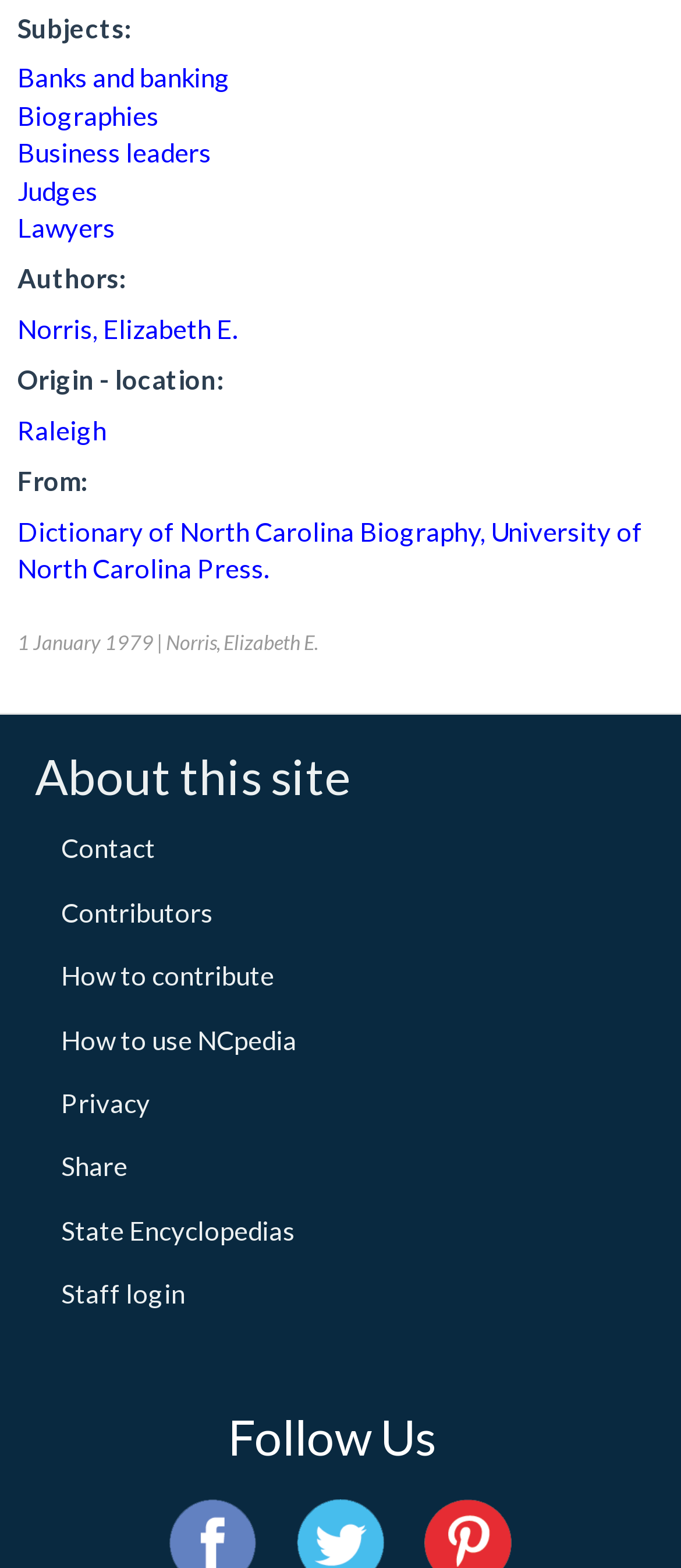Determine the bounding box coordinates of the section to be clicked to follow the instruction: "view Key Words". The coordinates should be given as four float numbers between 0 and 1, formatted as [left, top, right, bottom].

None